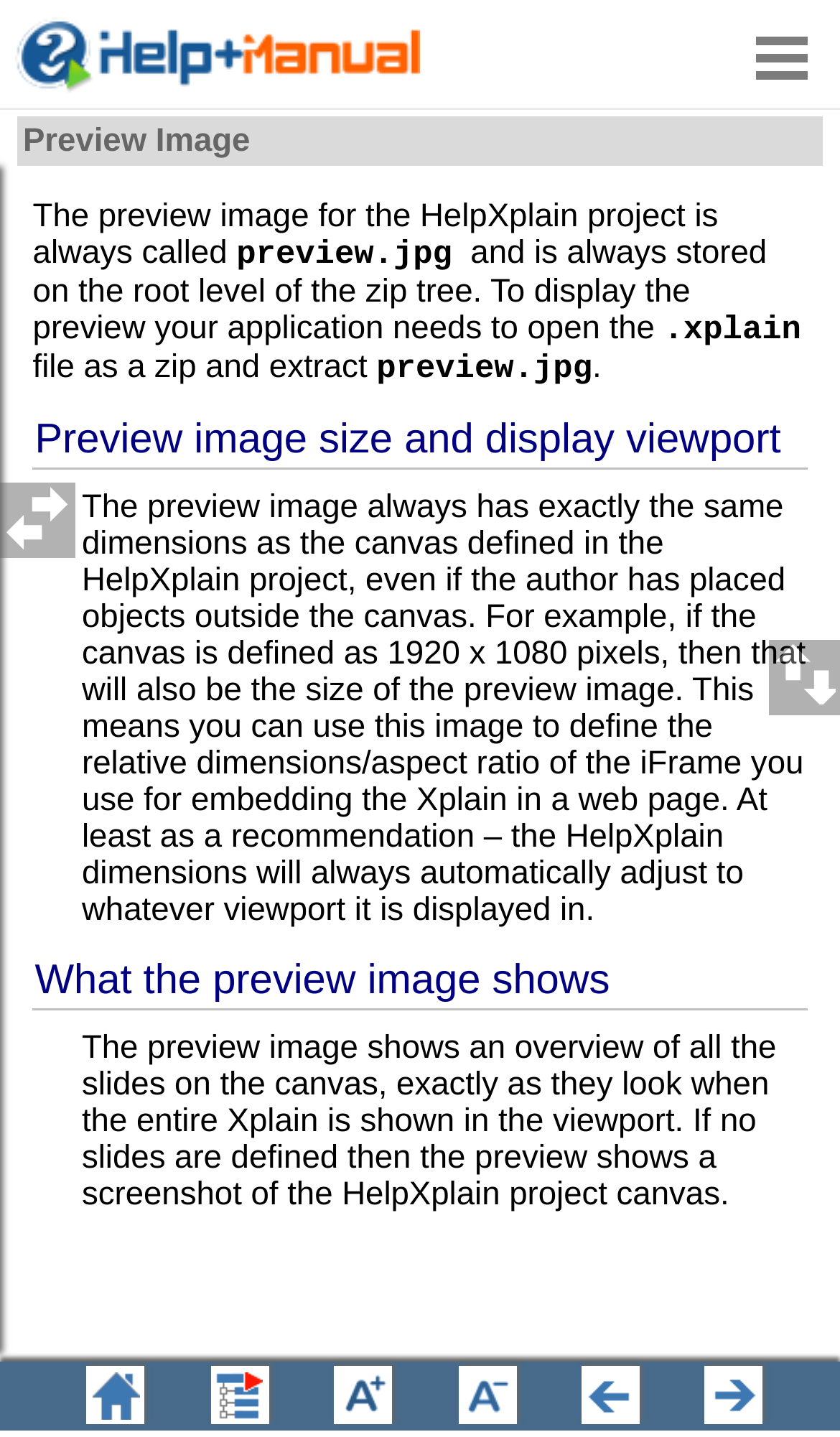Create an elaborate caption that covers all aspects of the webpage.

This webpage is about the HelpXplain project, specifically focusing on the preview image. At the top, there is a large image taking up most of the width, with a smaller image to its right. Below these images, there are two links, one with no text and the other with no text as well, but containing a smaller image.

The main content of the page is divided into sections, each with a heading. The first section, "The preview image for the HelpXplain project", explains that the preview image is always called "preview.jpg" and is stored on the root level of the zip tree. It also provides information on how to display the preview image.

The second section, "Preview image size and display viewport", discusses the dimensions of the preview image, which are the same as the canvas defined in the HelpXplain project. This section also provides guidance on using the preview image to define the relative dimensions of the iframe for embedding the Xplain in a web page.

The third section, "What the preview image shows", explains that the preview image displays an overview of all the slides on the canvas, or a screenshot of the HelpXplain project canvas if no slides are defined.

At the bottom of the page, there is a row of small images, each taking up a small portion of the width.